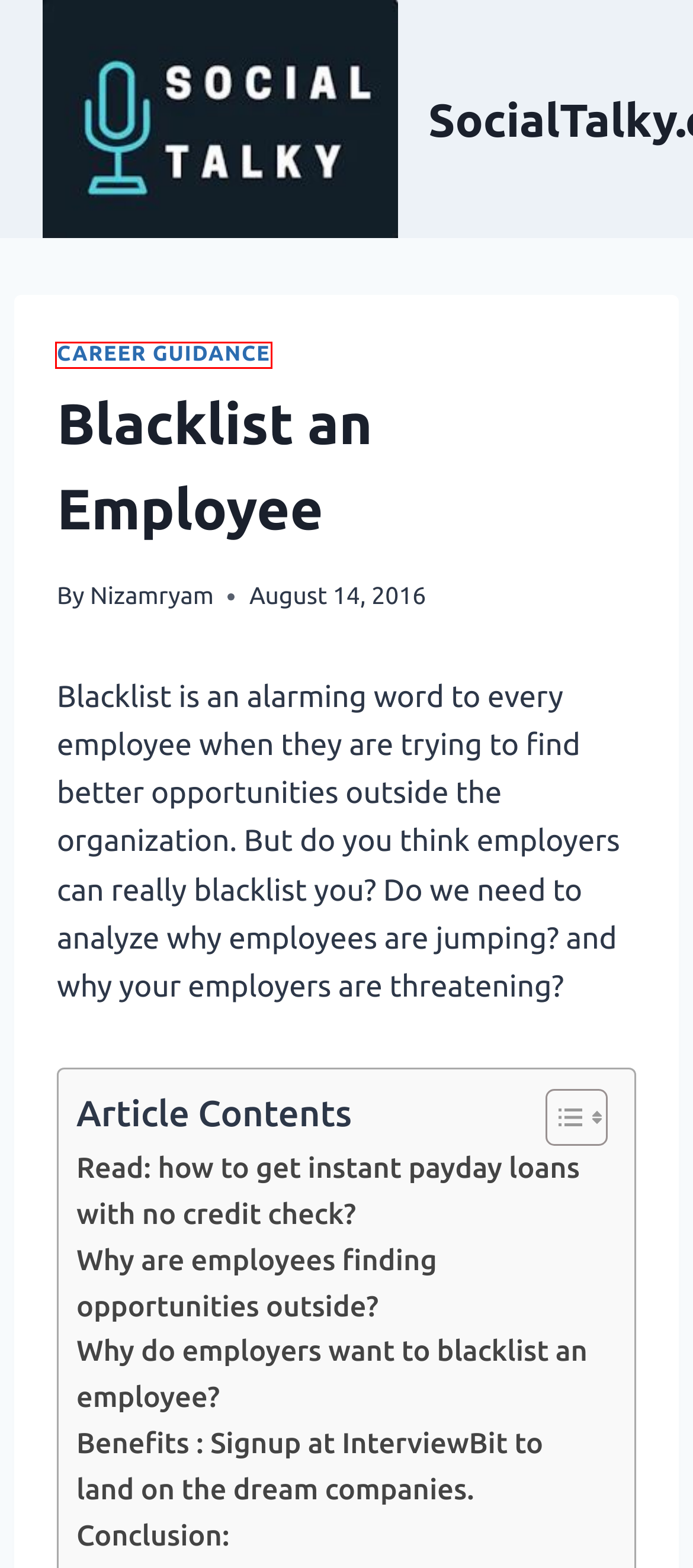You see a screenshot of a webpage with a red bounding box surrounding an element. Pick the webpage description that most accurately represents the new webpage after interacting with the element in the red bounding box. The options are:
A. Nizamryam - SocialTalky.com
B. Career Guidance - SocialTalky.com
C. Is Soft Skill Training Right For Your Business?
D. How To Get Instant Payday Poans With No Credit Check?
E. Top 12 High Paying Technologies [2022]
F. Byjus alternative for school students to learn much deeper
G. SocialTalky.com - Sensible Talks
H. Is digital cloud training right for you and your company?

B